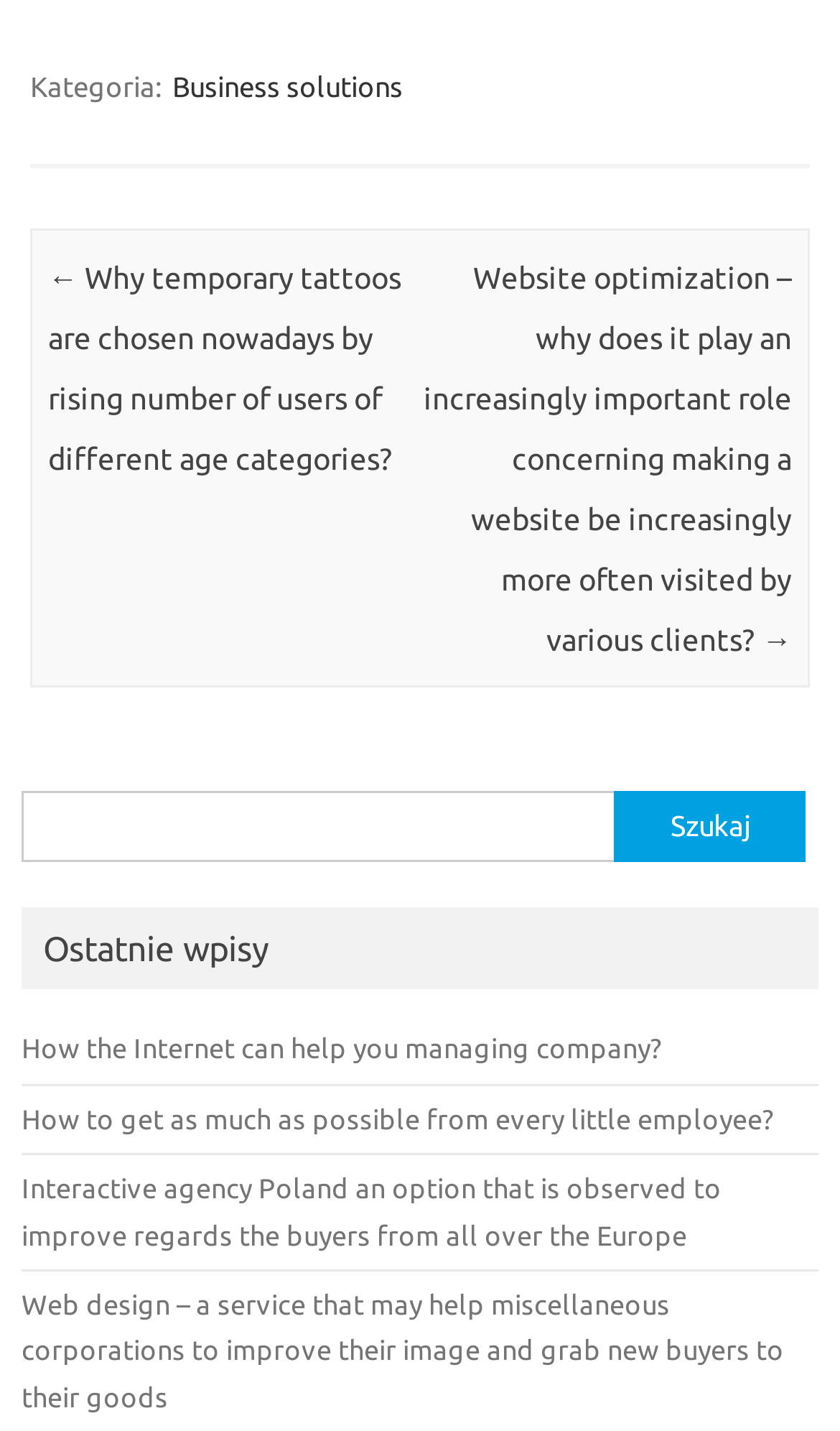Provide a brief response to the question below using one word or phrase:
How many links are there in the webpage?

6